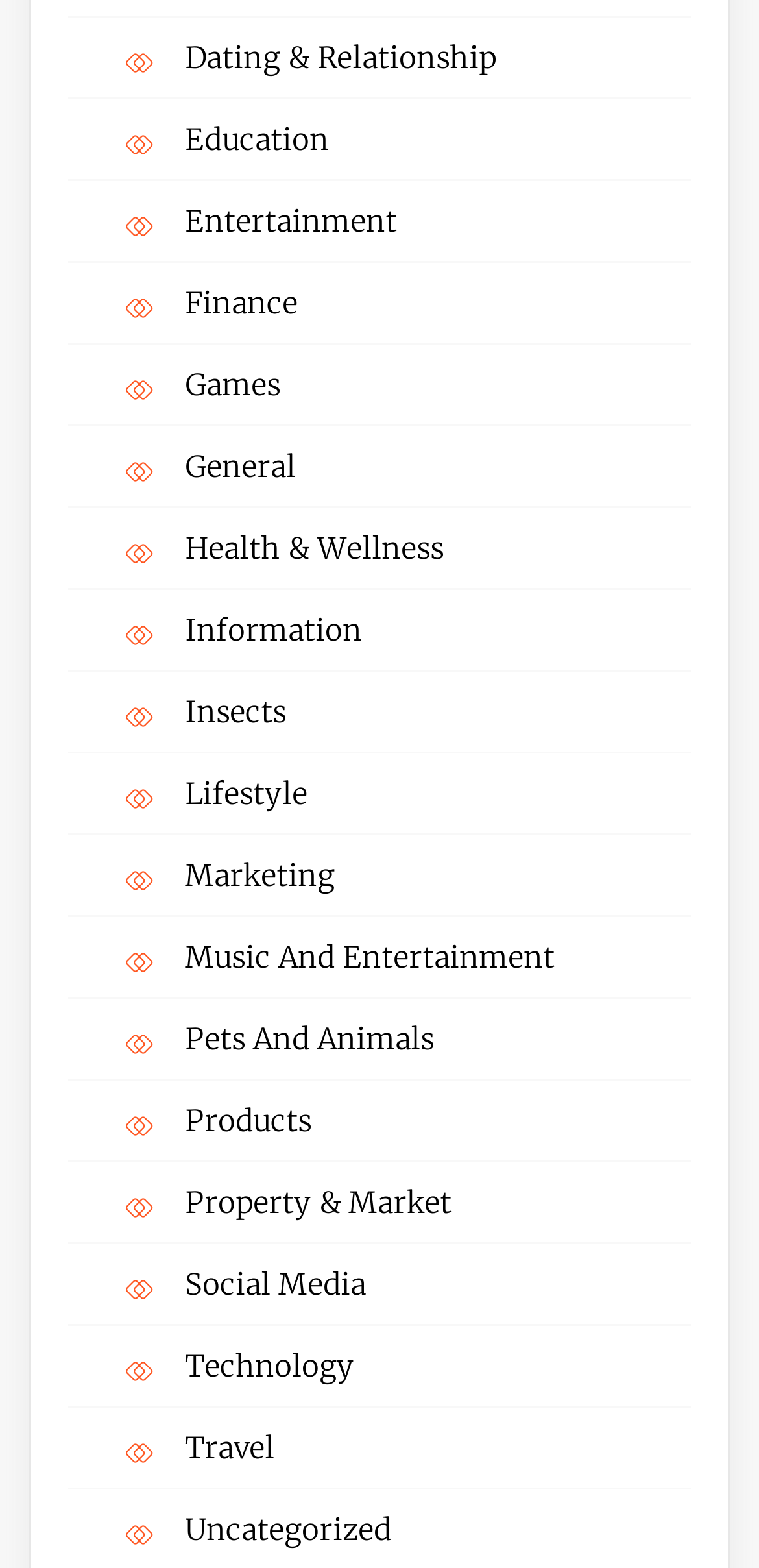Determine the bounding box for the described HTML element: "Social Media". Ensure the coordinates are four float numbers between 0 and 1 in the format [left, top, right, bottom].

[0.244, 0.808, 0.528, 0.831]